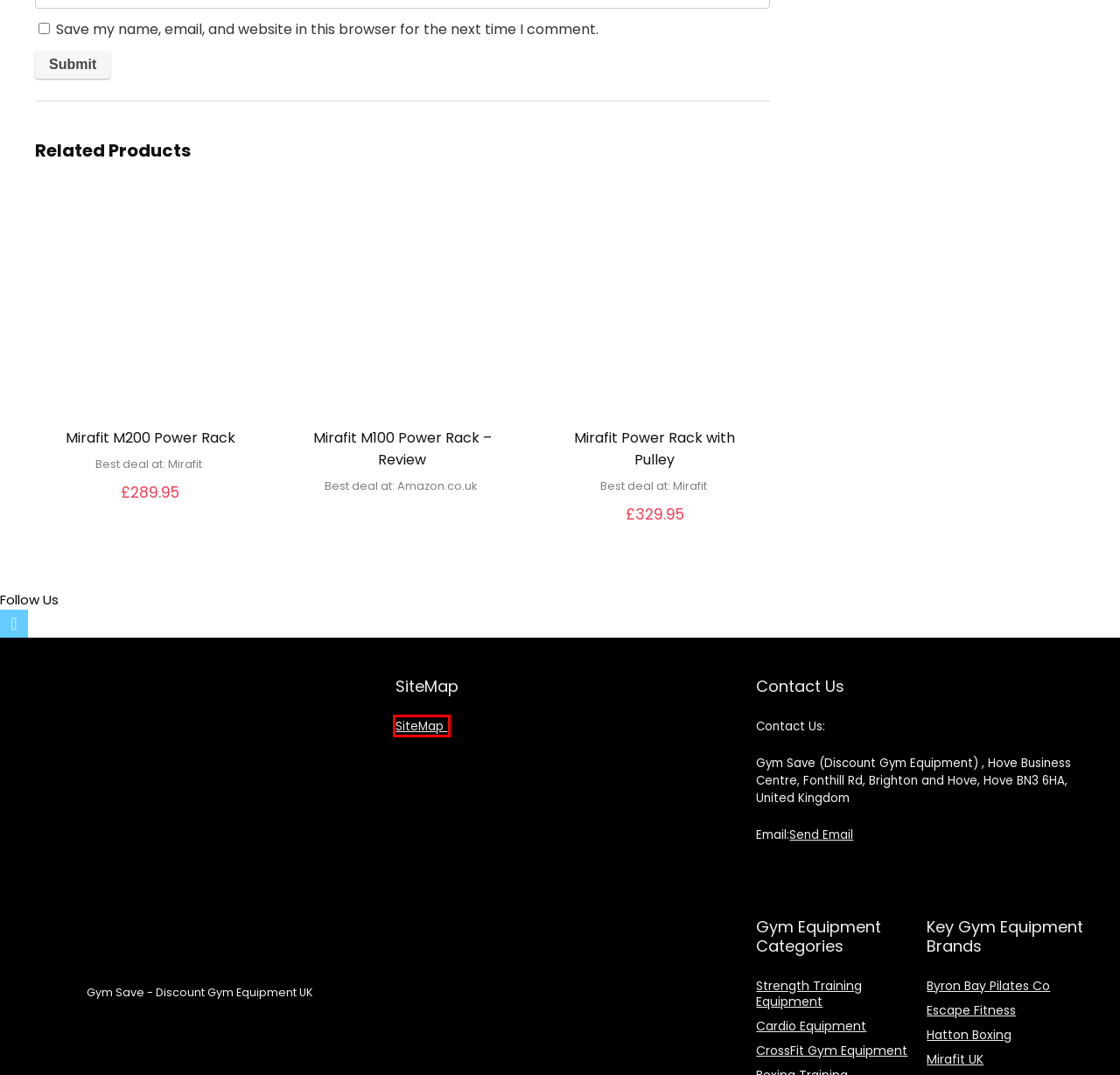Look at the screenshot of a webpage where a red bounding box surrounds a UI element. Your task is to select the best-matching webpage description for the new webpage after you click the element within the bounding box. The available options are:
A. SiteMap Gym Equipment - Gym Save
B. Power Rack Attachments - Gym Save
C. Quarter Power Rack - Gym Save
D. Invalid Link Followed
E. Power Rack with Pulley - Gym Save
F. Mirafit M200 Power Rack - Gym Save
G. Short Power Racks - Gym Save
H. Strength Training Equipment UK - Gym Save

B